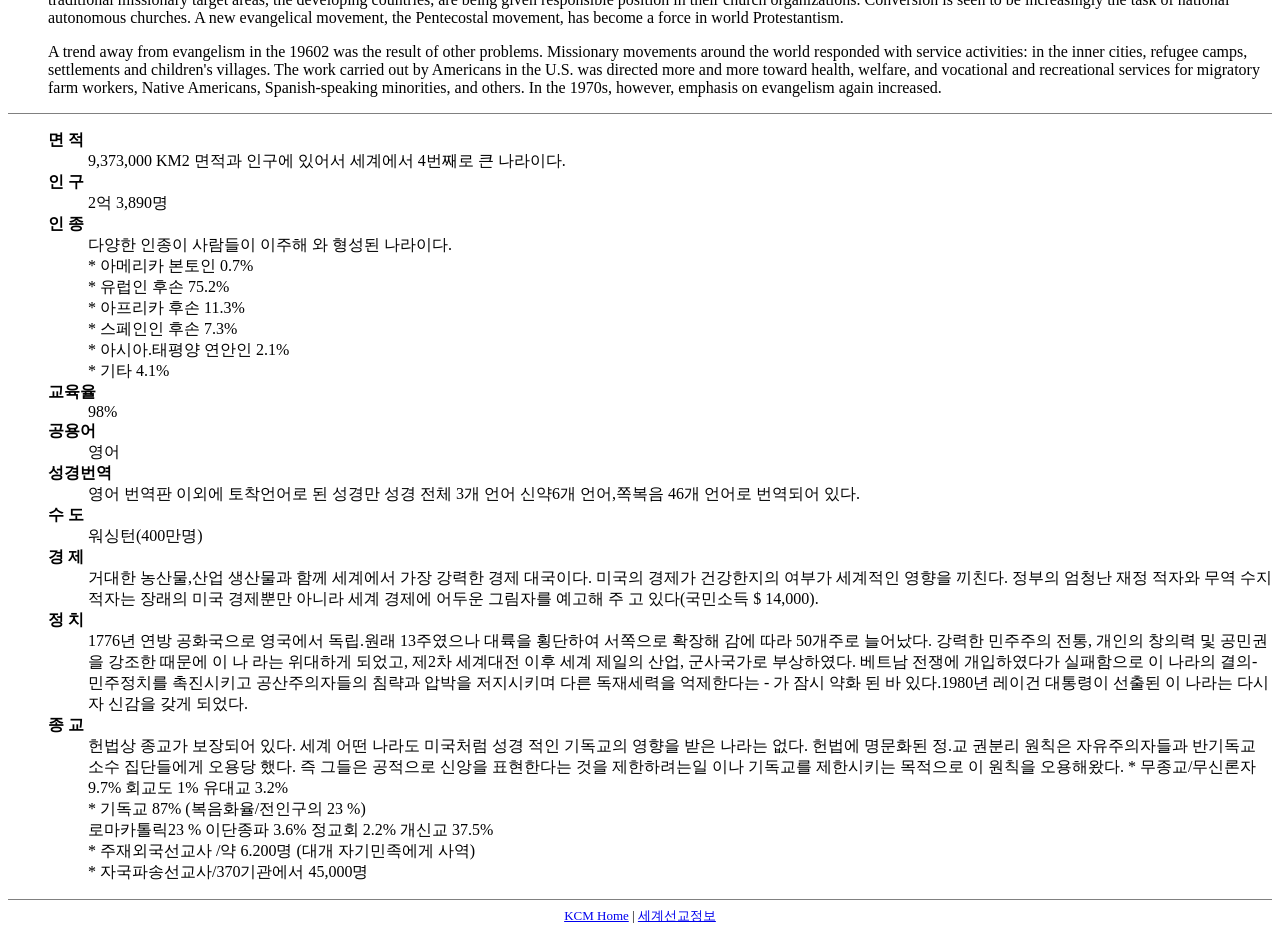What is the capital city of the country?
Answer the question with a thorough and detailed explanation.

The answer can be found in the DescriptionListDetail element with the text '워싱턴(400만명)' which is a detail of the term '수 도'.